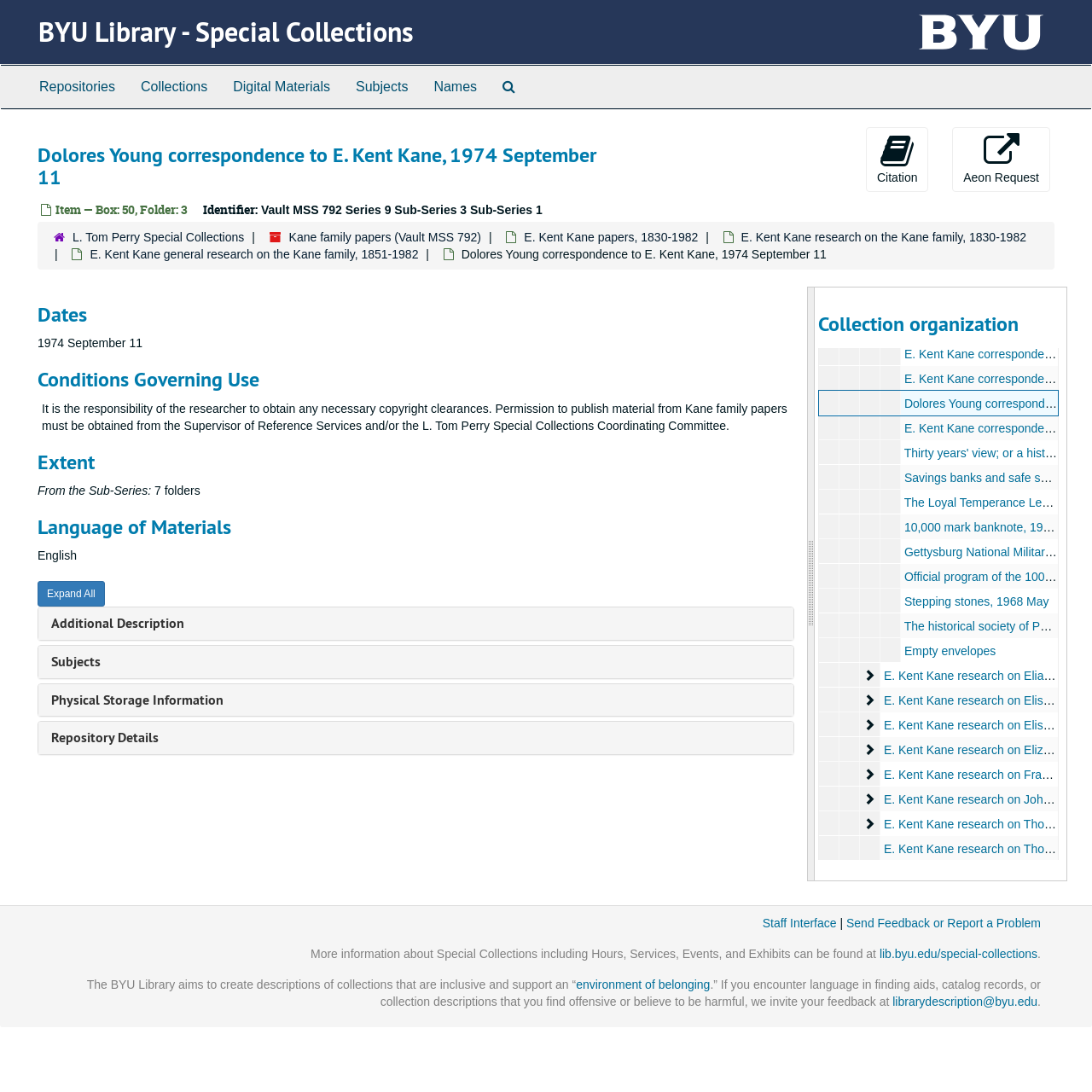Determine the bounding box coordinates of the section to be clicked to follow the instruction: "Request the item through 'Aeon Request' button". The coordinates should be given as four float numbers between 0 and 1, formatted as [left, top, right, bottom].

[0.872, 0.116, 0.962, 0.176]